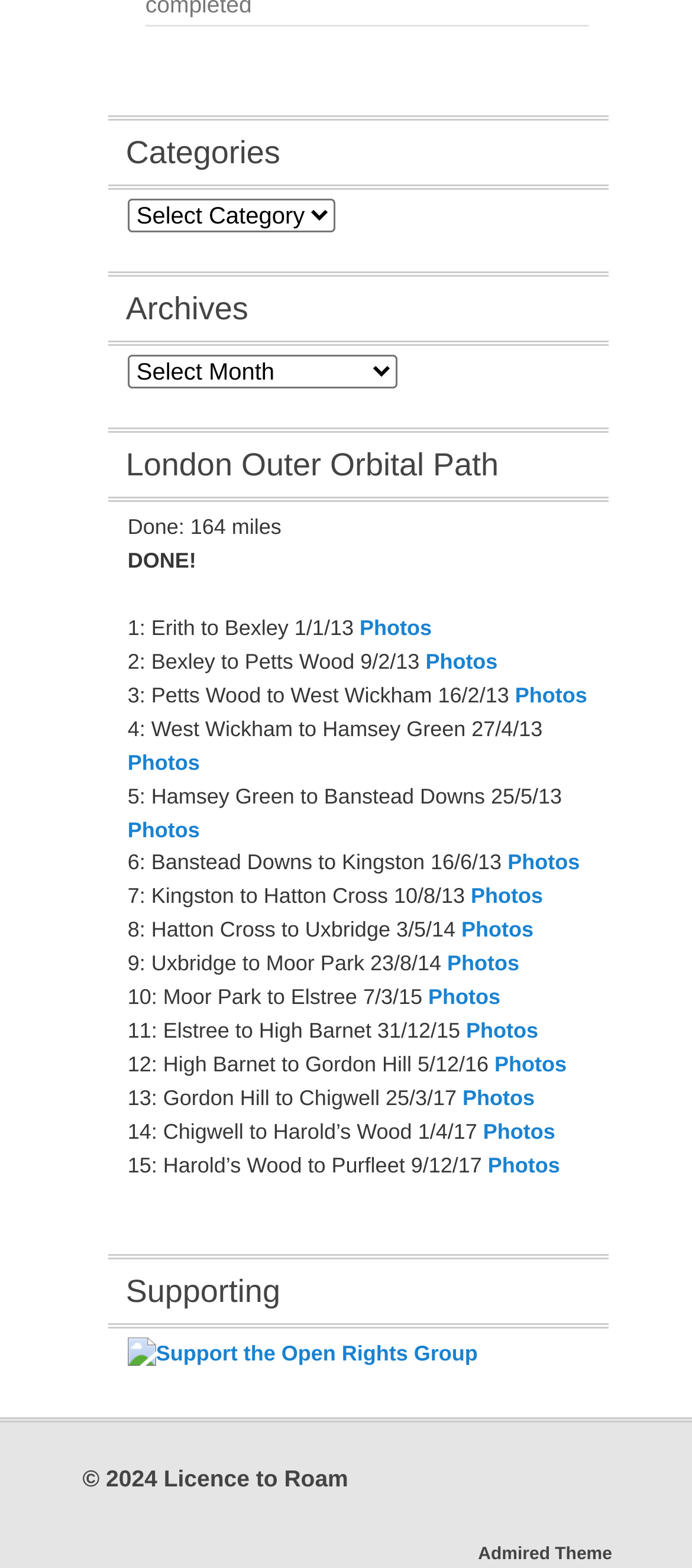What is the theme of the webpage?
Please give a detailed answer to the question using the information shown in the image.

The answer can be found in the link element with the text 'Admired Theme' which is located at the bottom of the webpage, indicating the theme of the webpage.